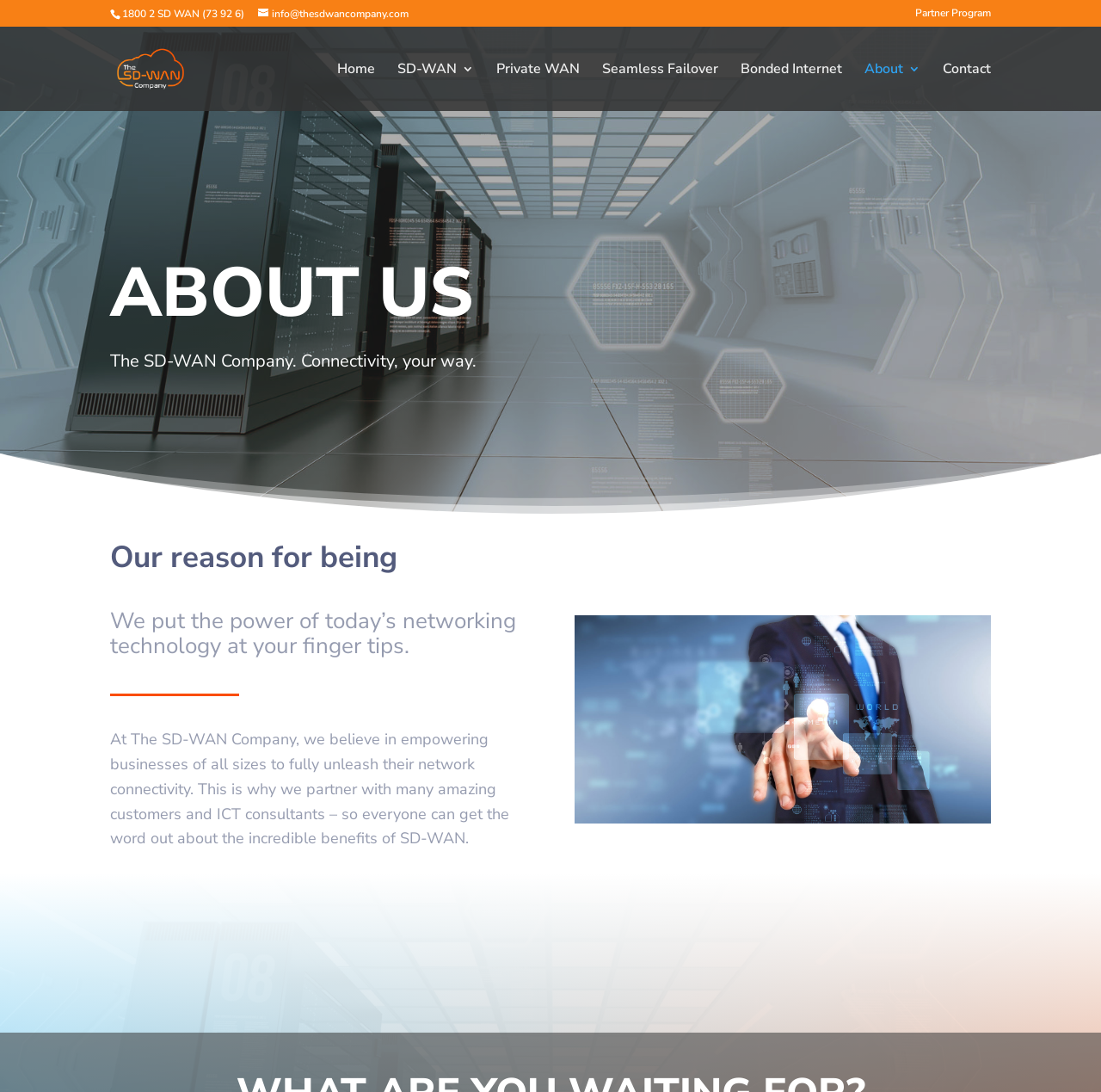Determine the bounding box for the UI element described here: "Contact".

[0.856, 0.058, 0.9, 0.102]